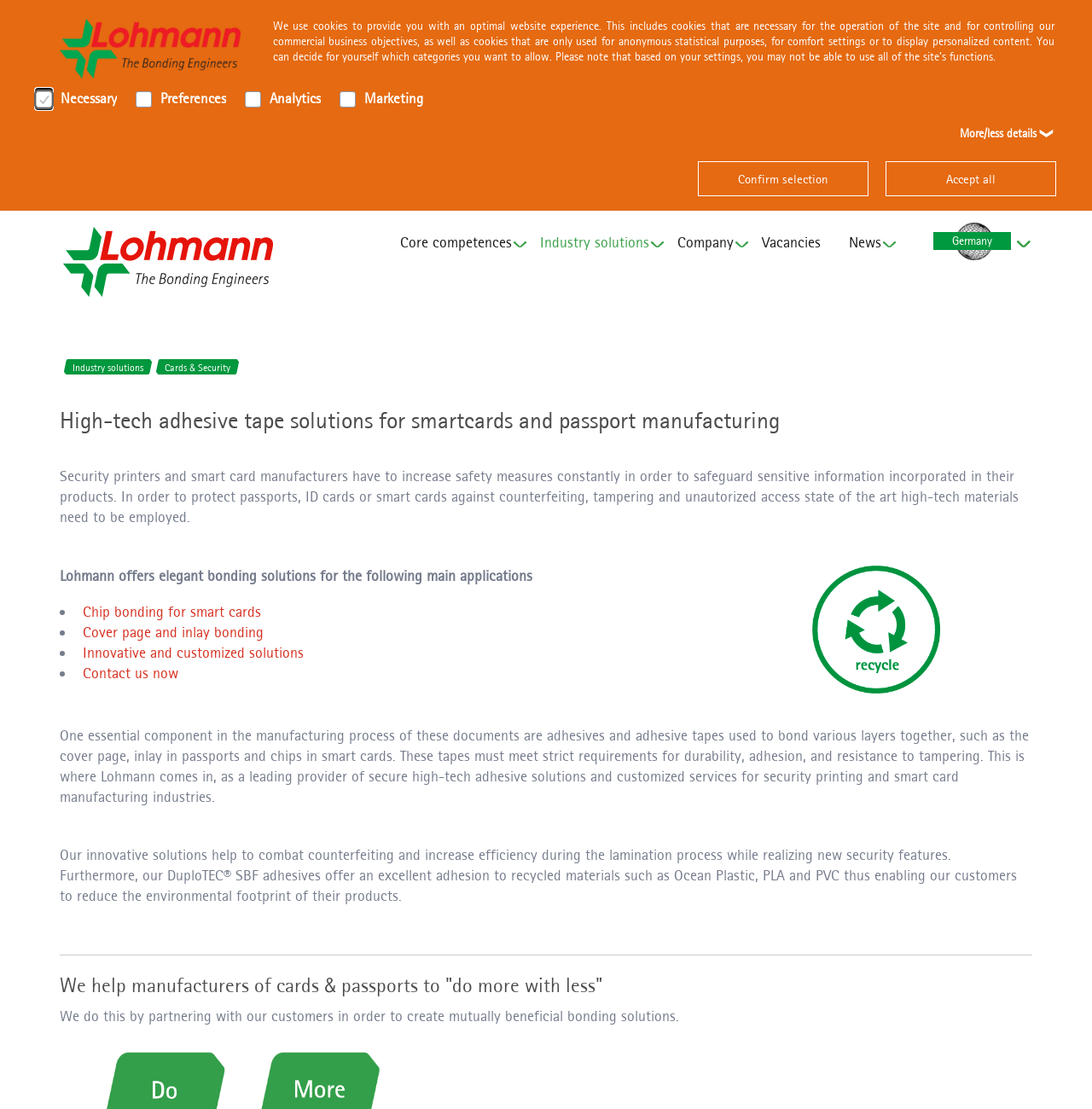Determine the bounding box coordinates of the target area to click to execute the following instruction: "View Lohmann GmbH & Co. KG."

[0.058, 0.205, 0.25, 0.268]